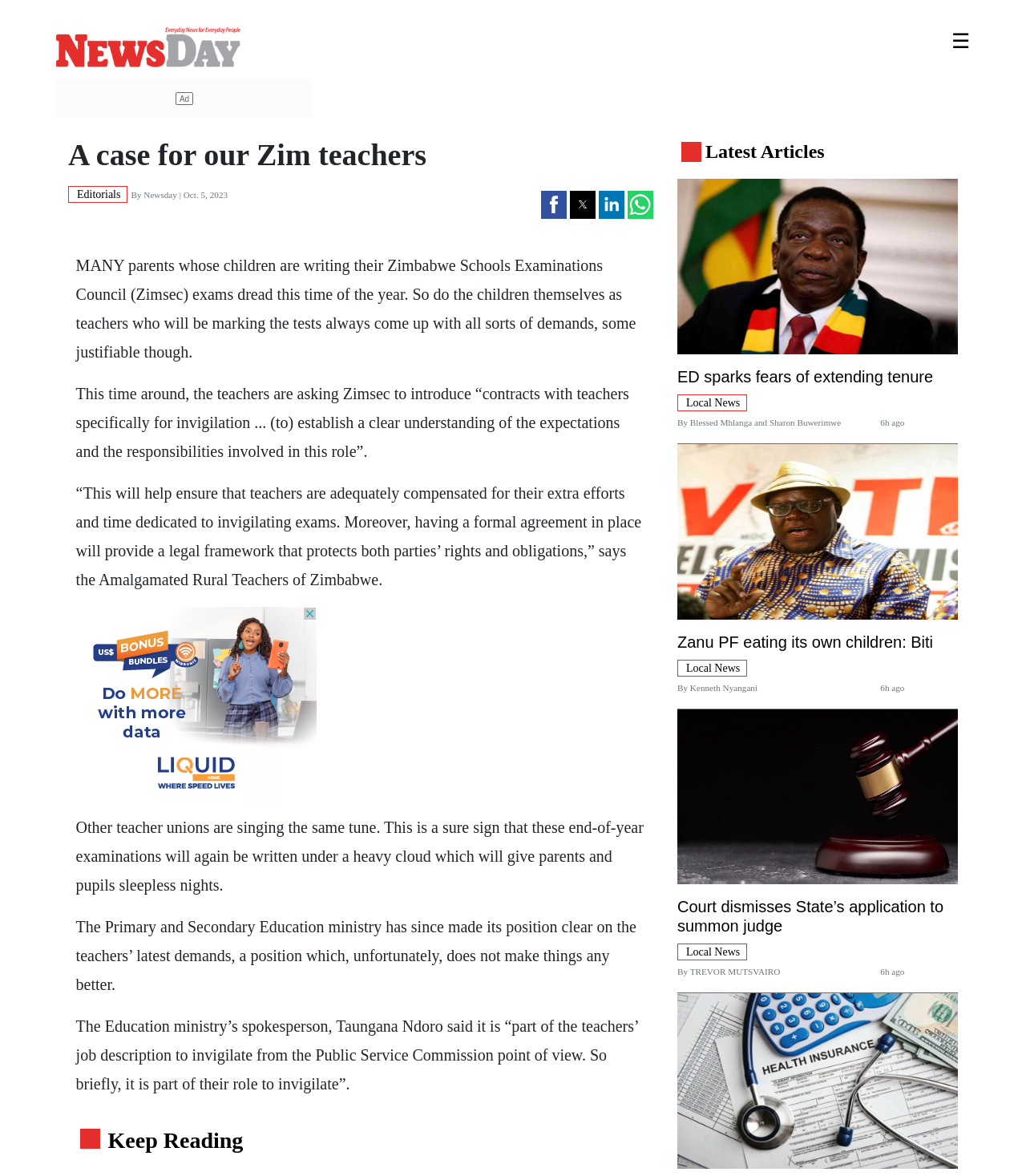Respond to the question below with a concise word or phrase:
How many social media sharing buttons are there?

4